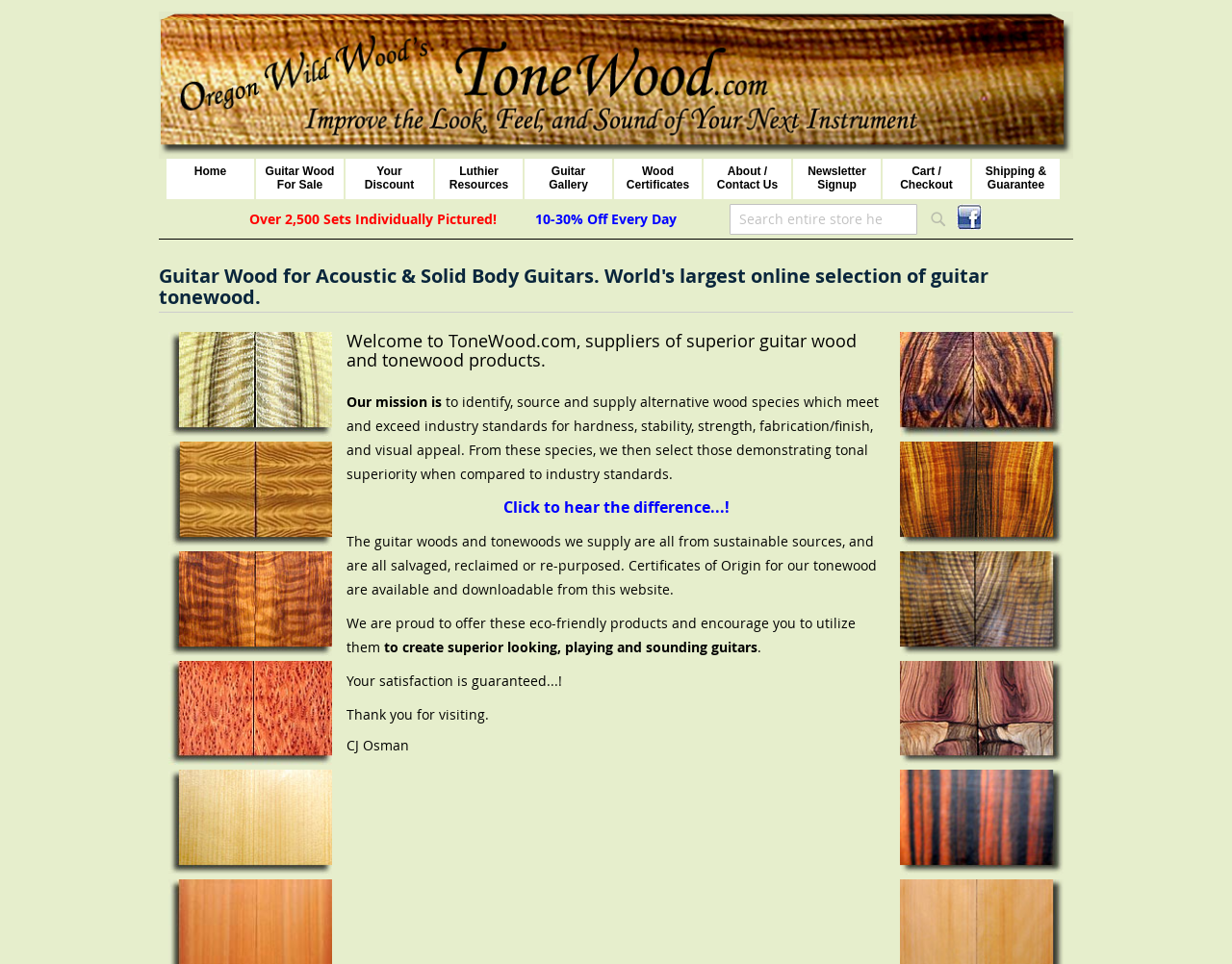Using the image as a reference, answer the following question in as much detail as possible:
How many sets of guitar wood are individually pictured?

The number of sets of guitar wood that are individually pictured can be found in the static text 'Over 2,500 Sets Individually Pictured!' located near the top of the webpage.